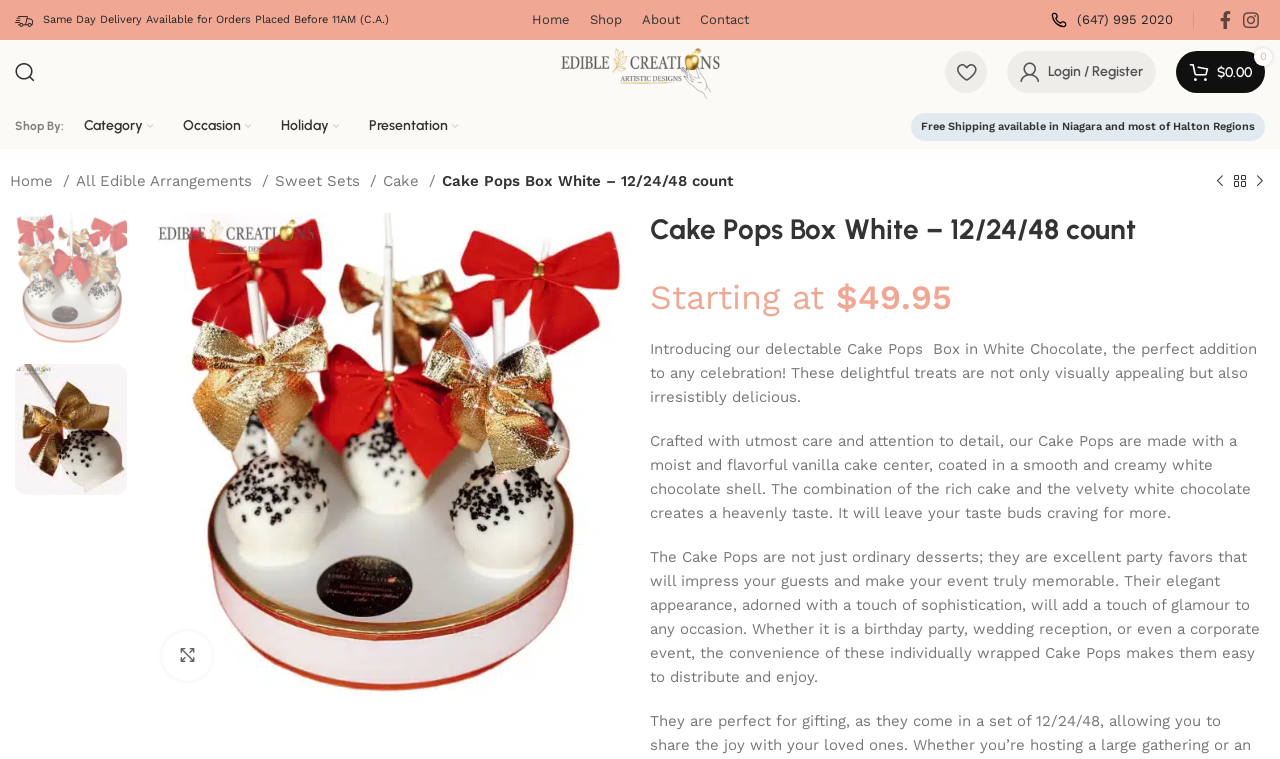Specify the bounding box coordinates (top-left x, top-left y, bottom-right x, bottom-right y) of the UI element in the screenshot that matches this description: Sweet Sets

[0.215, 0.223, 0.295, 0.254]